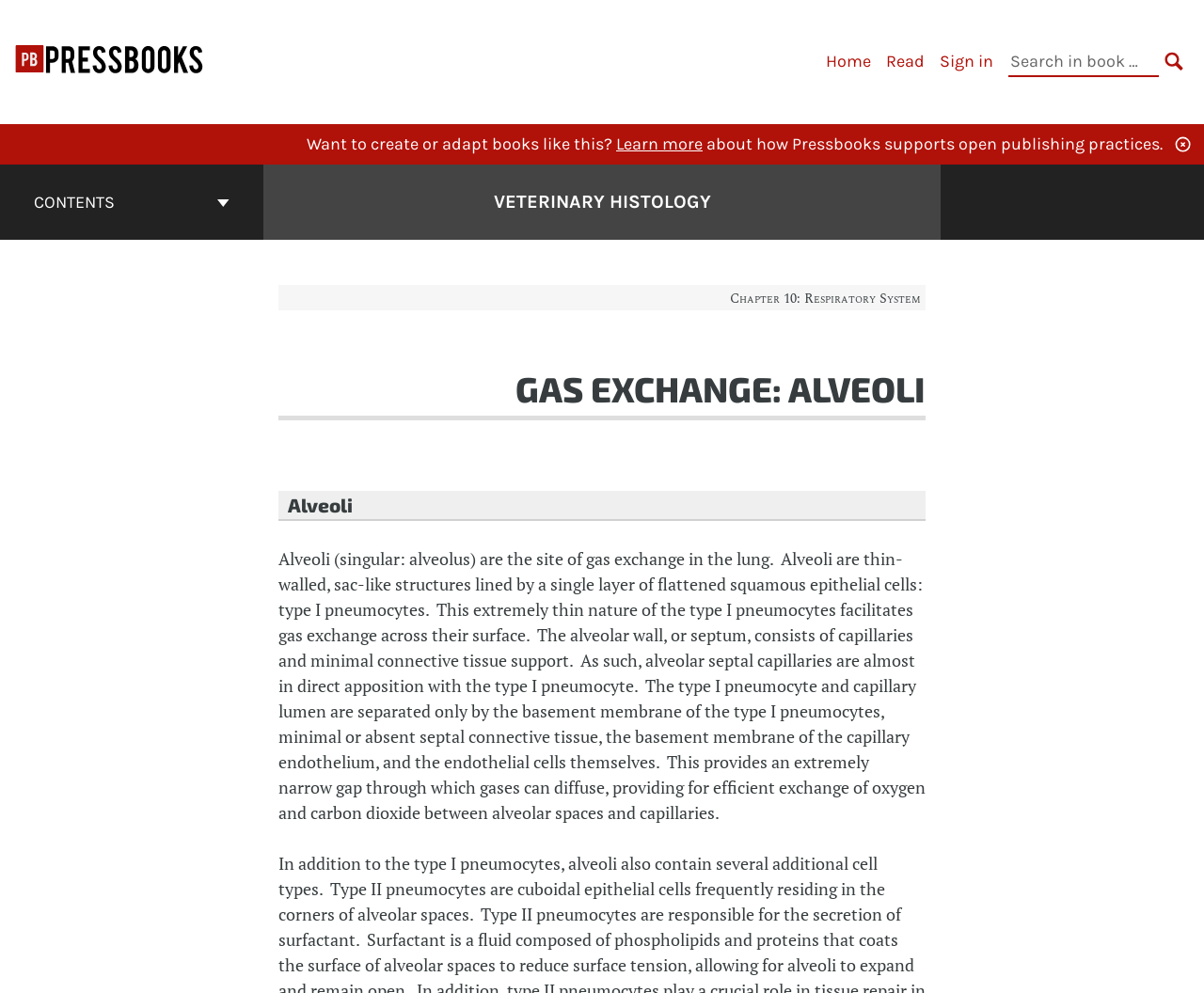What is the name of the book?
Refer to the image and provide a one-word or short phrase answer.

Veterinary Histology